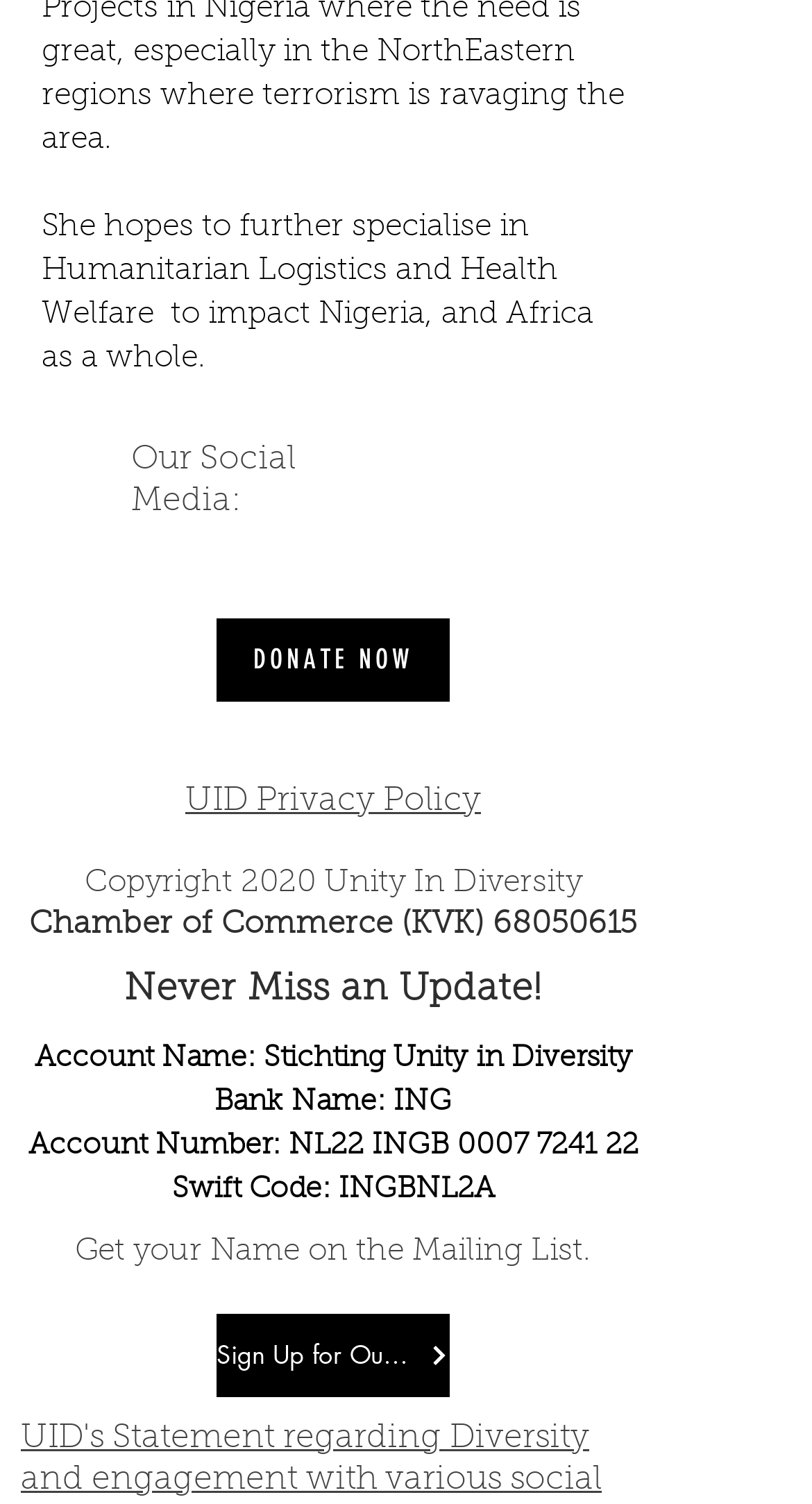What social media platforms are listed?
Using the picture, provide a one-word or short phrase answer.

Facebook, YouTube, Instagram, X, LinkedIn